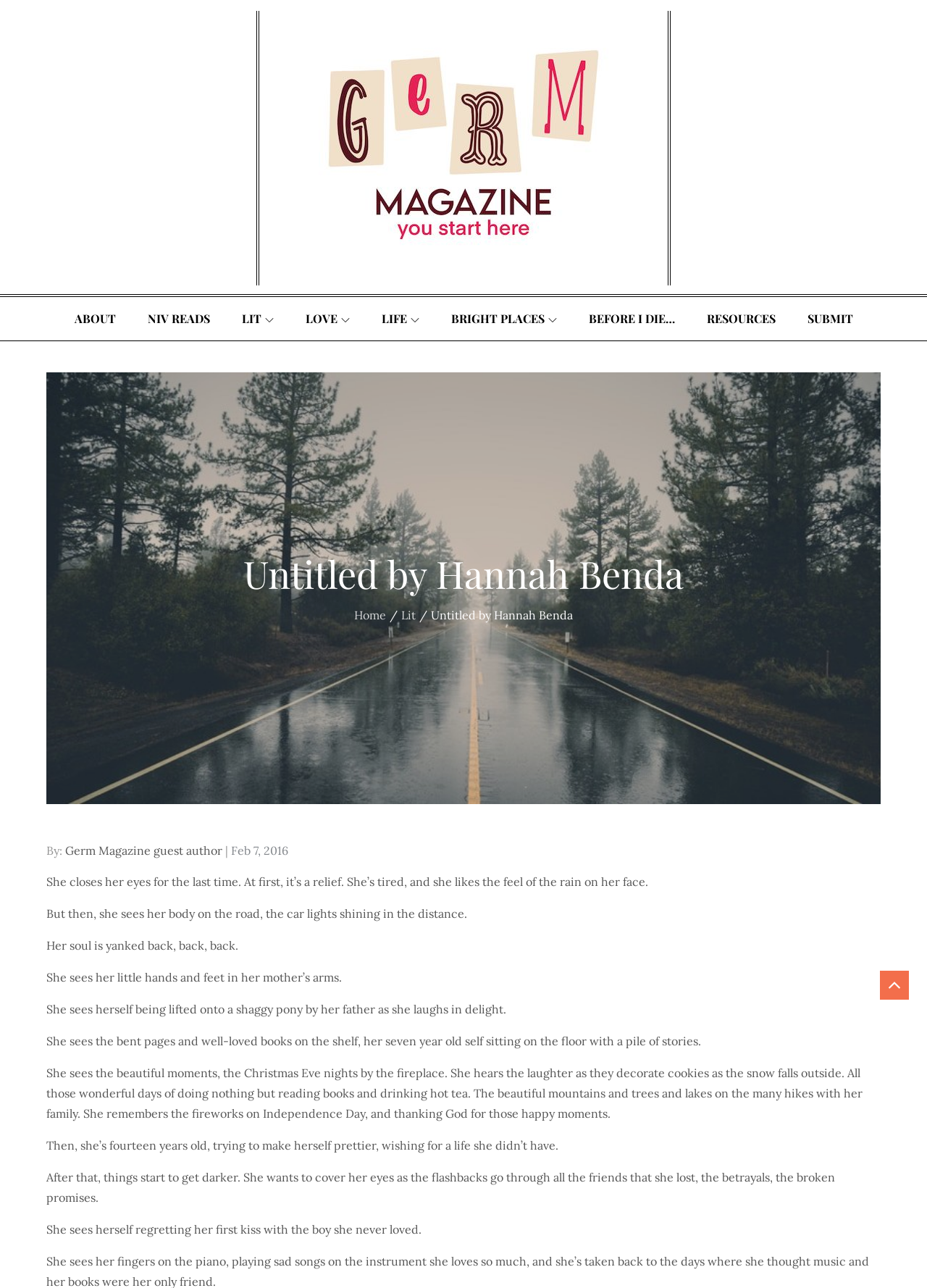Locate the bounding box of the UI element based on this description: "Featured". Provide four float numbers between 0 and 1 as [left, top, right, bottom].

None